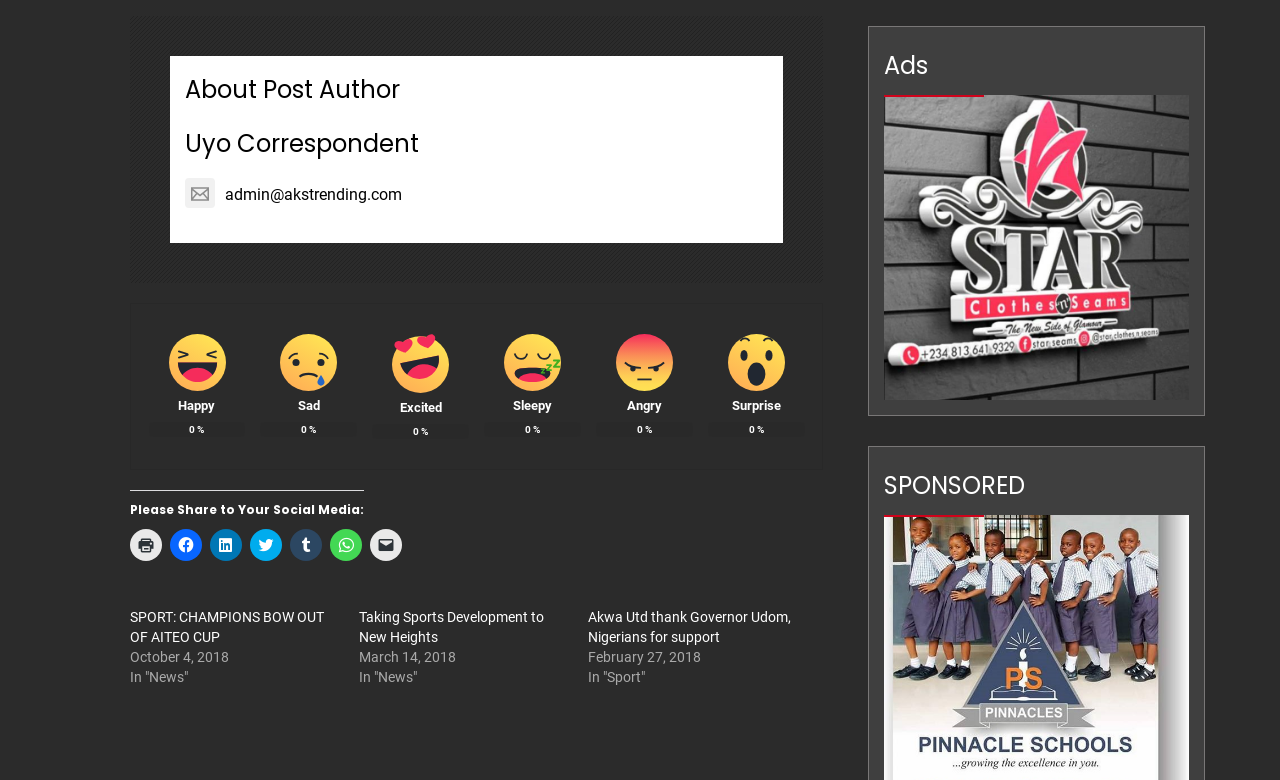Locate the bounding box coordinates of the clickable element to fulfill the following instruction: "Click on the 'Uyo Correspondent' link". Provide the coordinates as four float numbers between 0 and 1 in the format [left, top, right, bottom].

[0.145, 0.162, 0.327, 0.205]